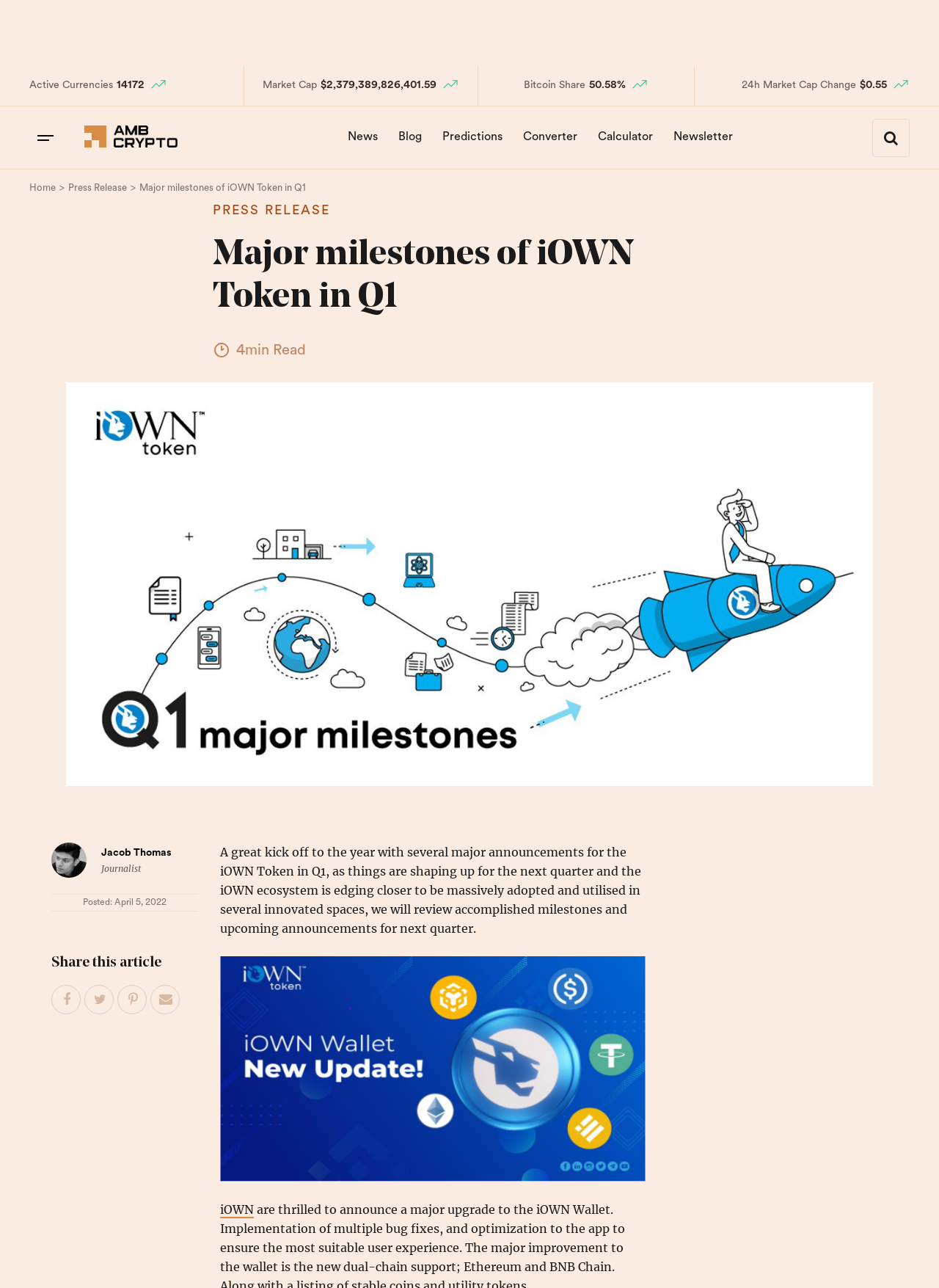Please provide a comprehensive answer to the question based on the screenshot: What is the 24-hour market capitalization change of iOWN Token?

I found the answer by looking at the '24h Market Cap Change' section on the webpage, which displays the 24-hour market capitalization change of iOWN Token as '$0.55'.